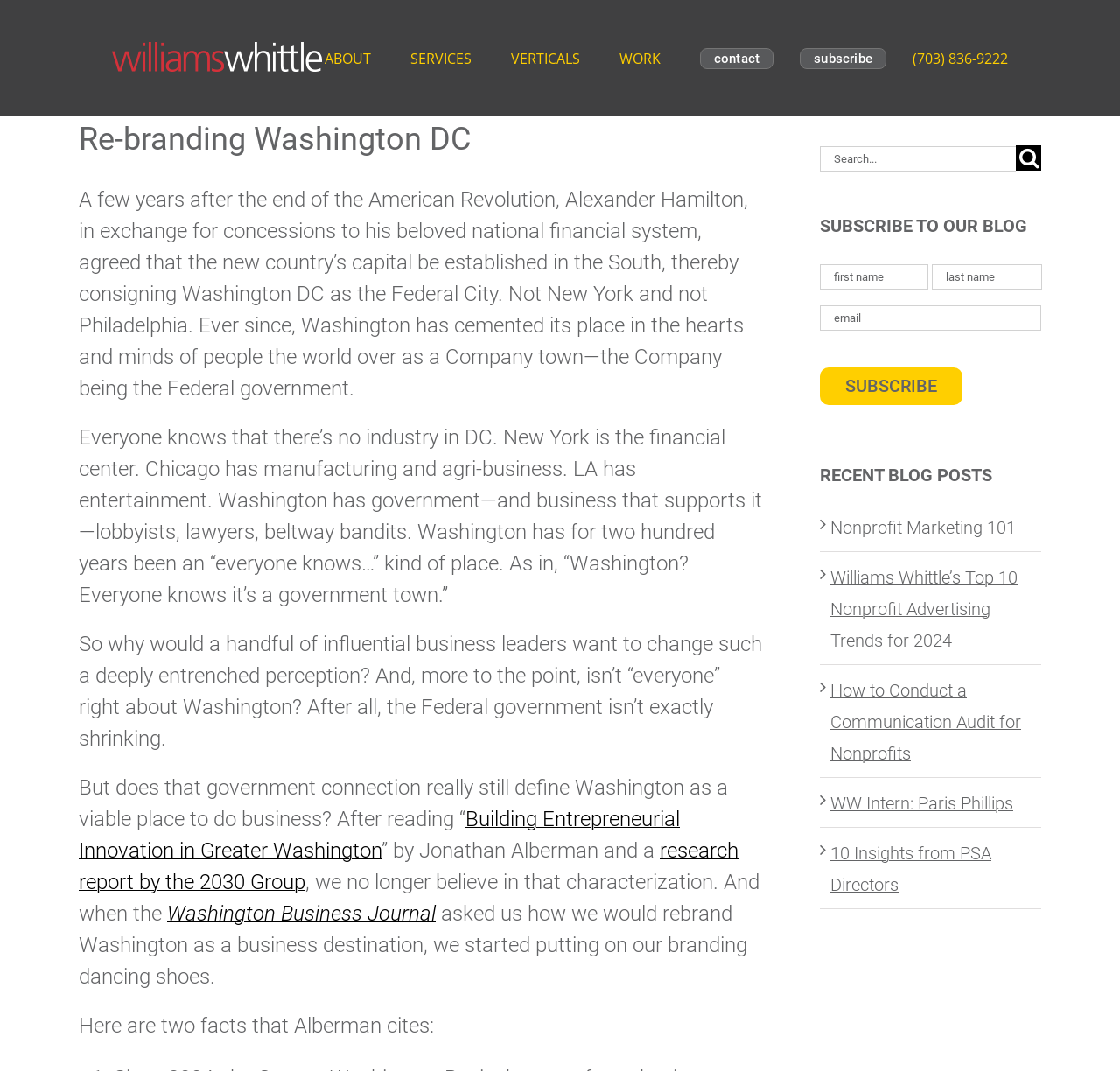What is the required information to subscribe to the blog?
Using the information from the image, give a concise answer in one word or a short phrase.

First name, last name, and email